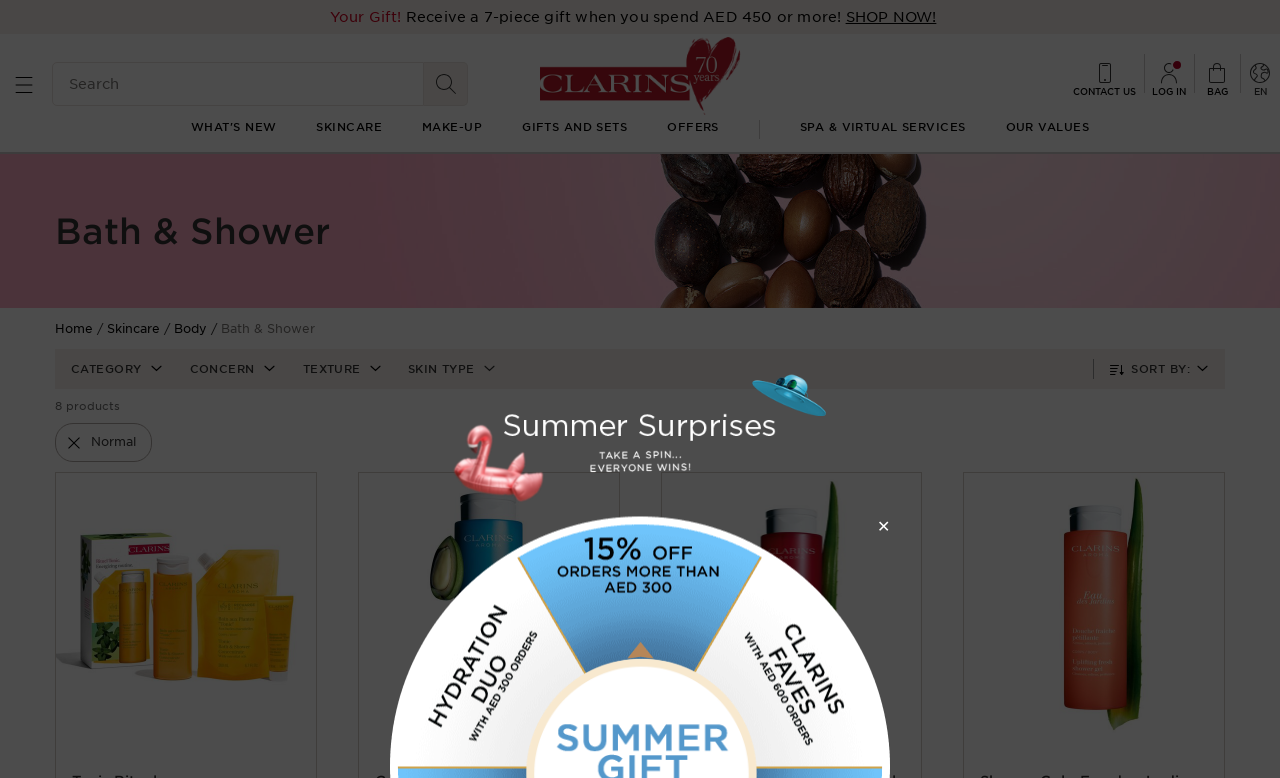What is the brand name of the products?
Based on the image, respond with a single word or phrase.

Clarins